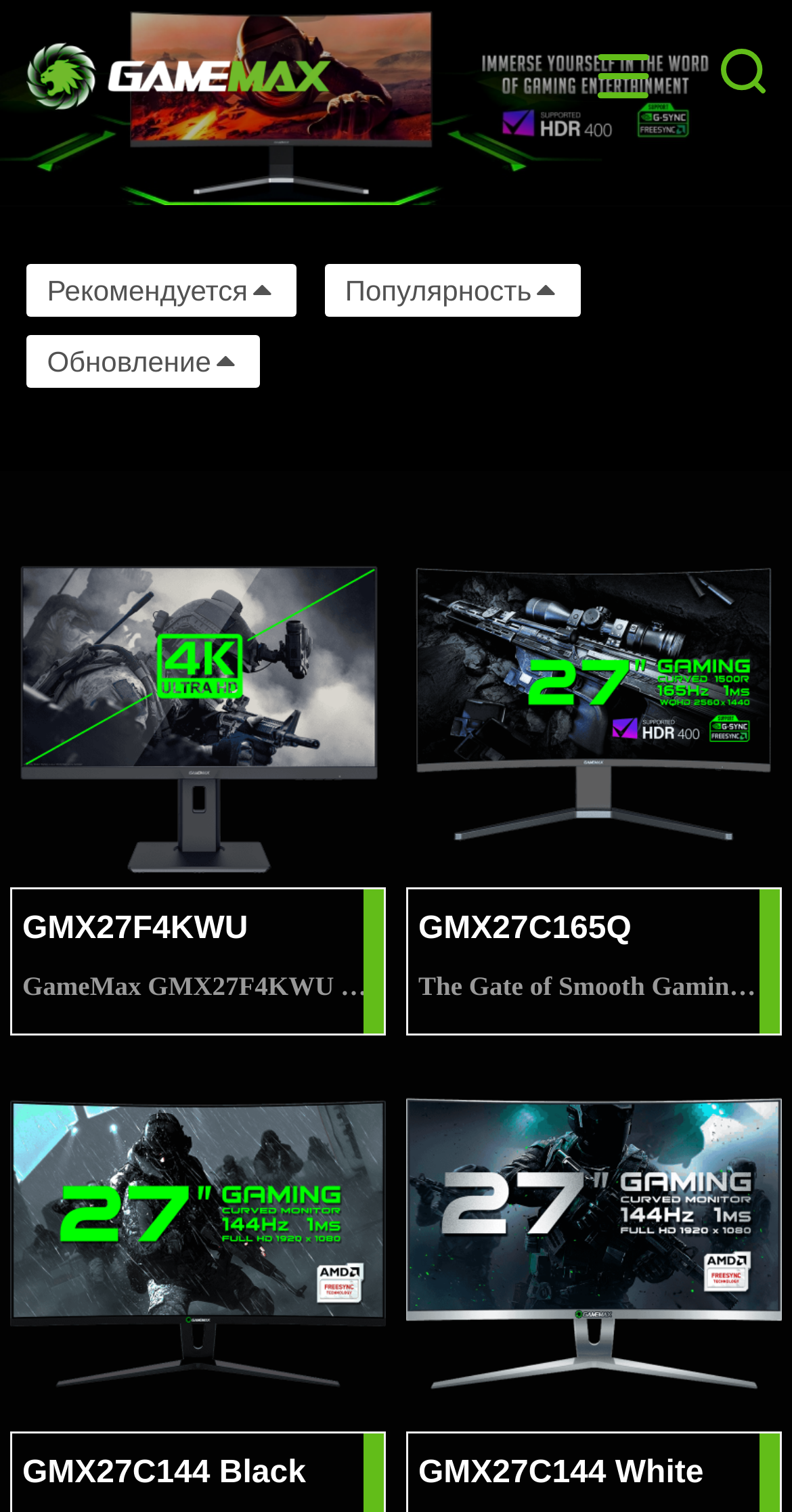Give a one-word or short-phrase answer to the following question: 
How many product images are displayed on the webpage?

4